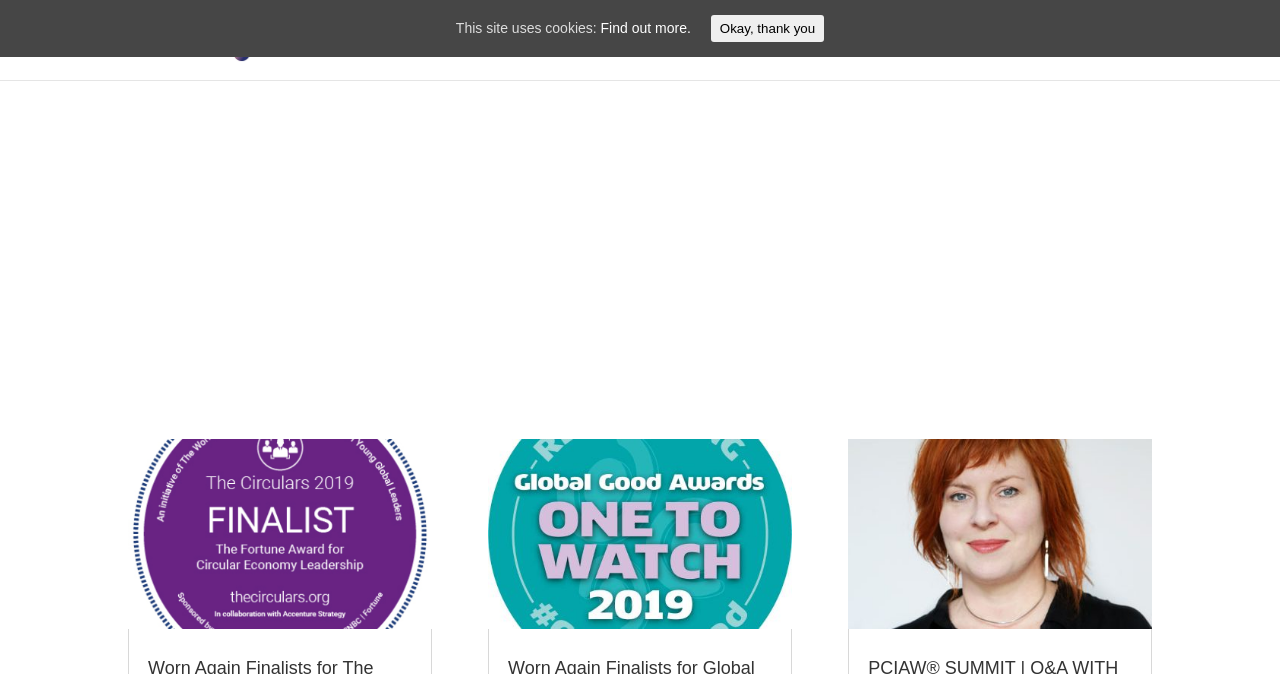Specify the bounding box coordinates of the element's area that should be clicked to execute the given instruction: "contact Worn Again Technologies". The coordinates should be four float numbers between 0 and 1, i.e., [left, top, right, bottom].

[0.859, 0.049, 0.9, 0.119]